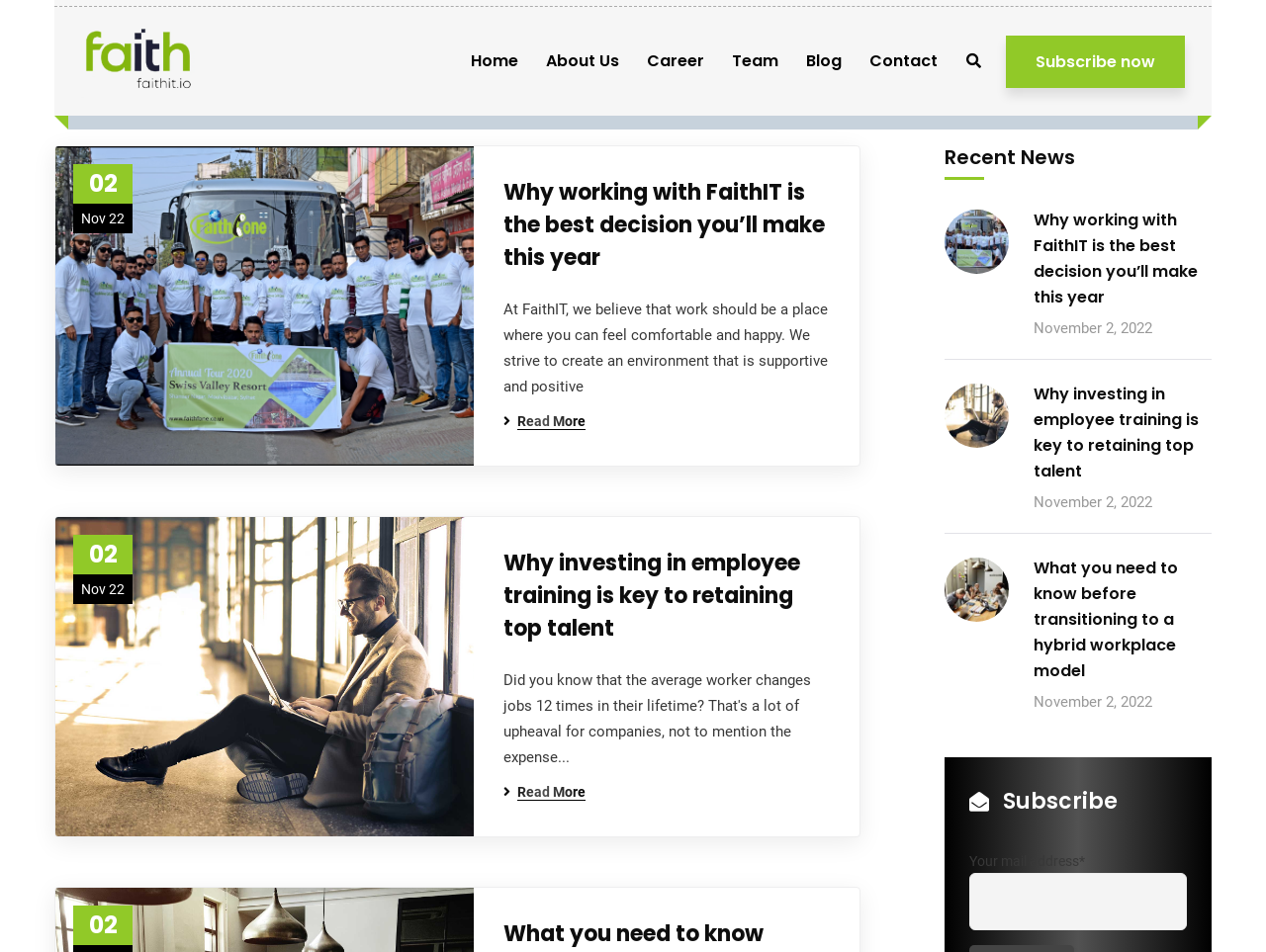Locate the bounding box coordinates of the clickable region necessary to complete the following instruction: "Click on the 'Home' link". Provide the coordinates in the format of four float numbers between 0 and 1, i.e., [left, top, right, bottom].

[0.372, 0.011, 0.409, 0.117]